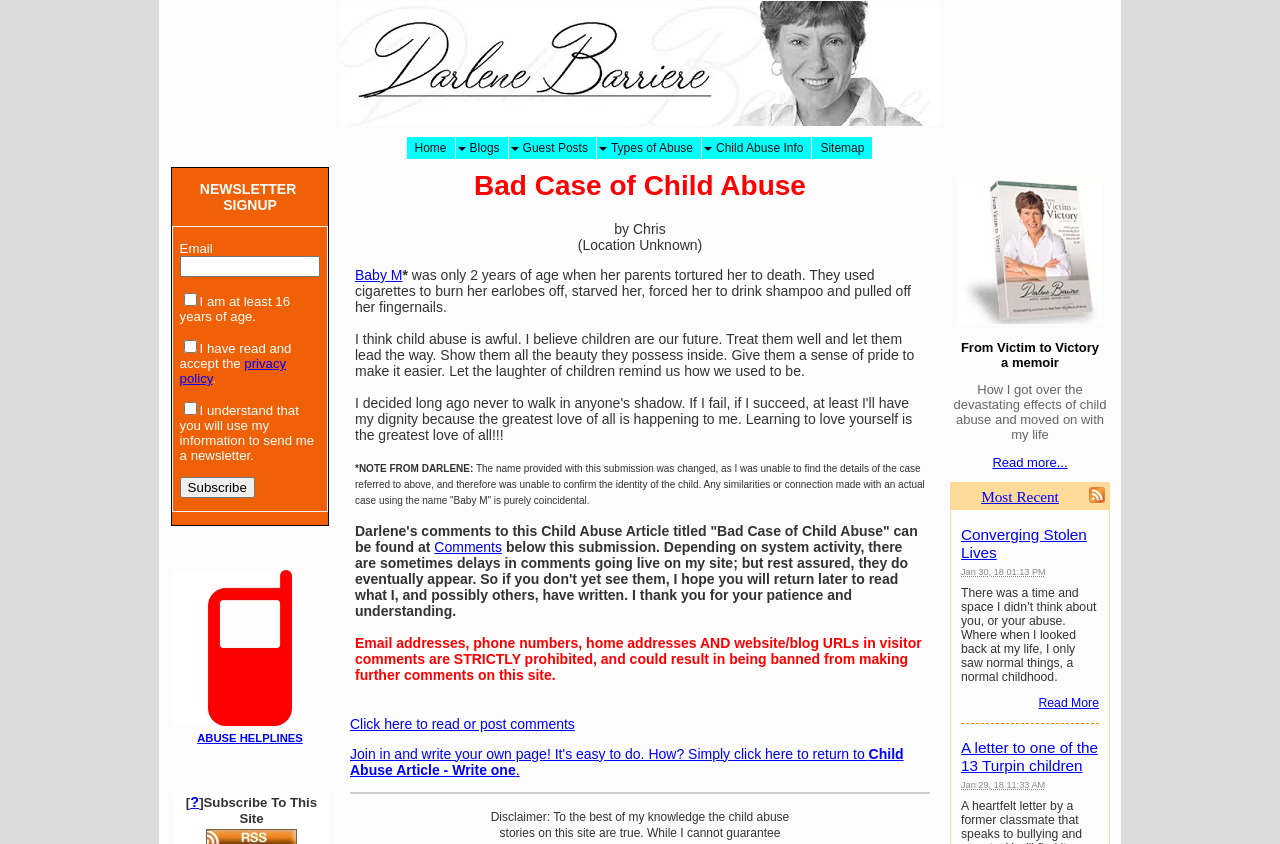What is the author's opinion about child abuse?
Look at the image and provide a detailed response to the question.

The author expresses their opinion about child abuse in the text 'I think child abuse is awful. I believe children are our future. Treat them well and let them lead the way...' This suggests that the author strongly condemns child abuse and values the well-being of children.